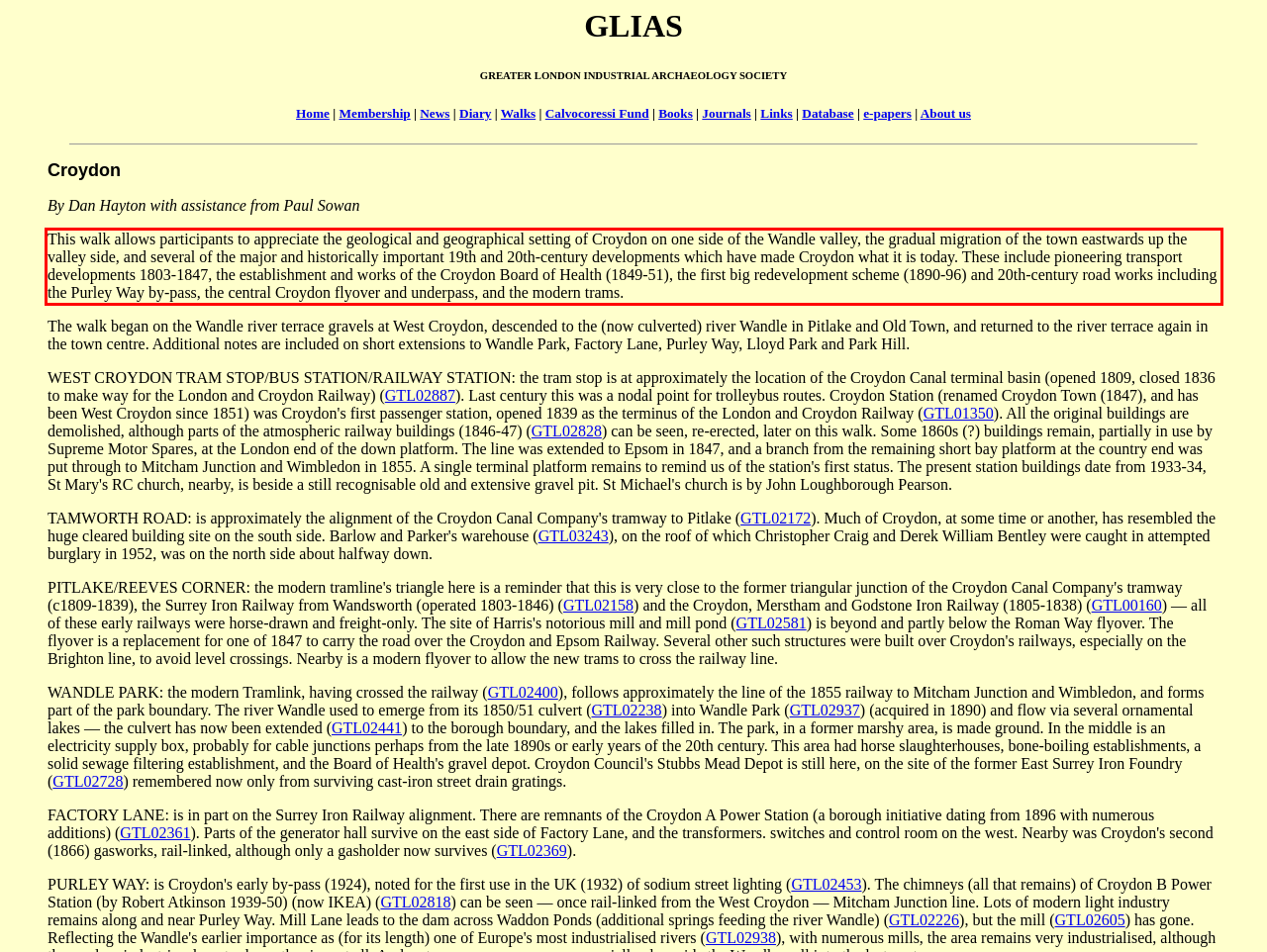Look at the provided screenshot of the webpage and perform OCR on the text within the red bounding box.

This walk allows participants to appreciate the geological and geographical setting of Croydon on one side of the Wandle valley, the gradual migration of the town eastwards up the valley side, and several of the major and historically important 19th and 20th-century developments which have made Croydon what it is today. These include pioneering transport developments 1803-1847, the establishment and works of the Croydon Board of Health (1849-51), the first big redevelopment scheme (1890-96) and 20th-century road works including the Purley Way by-pass, the central Croydon flyover and underpass, and the modern trams.